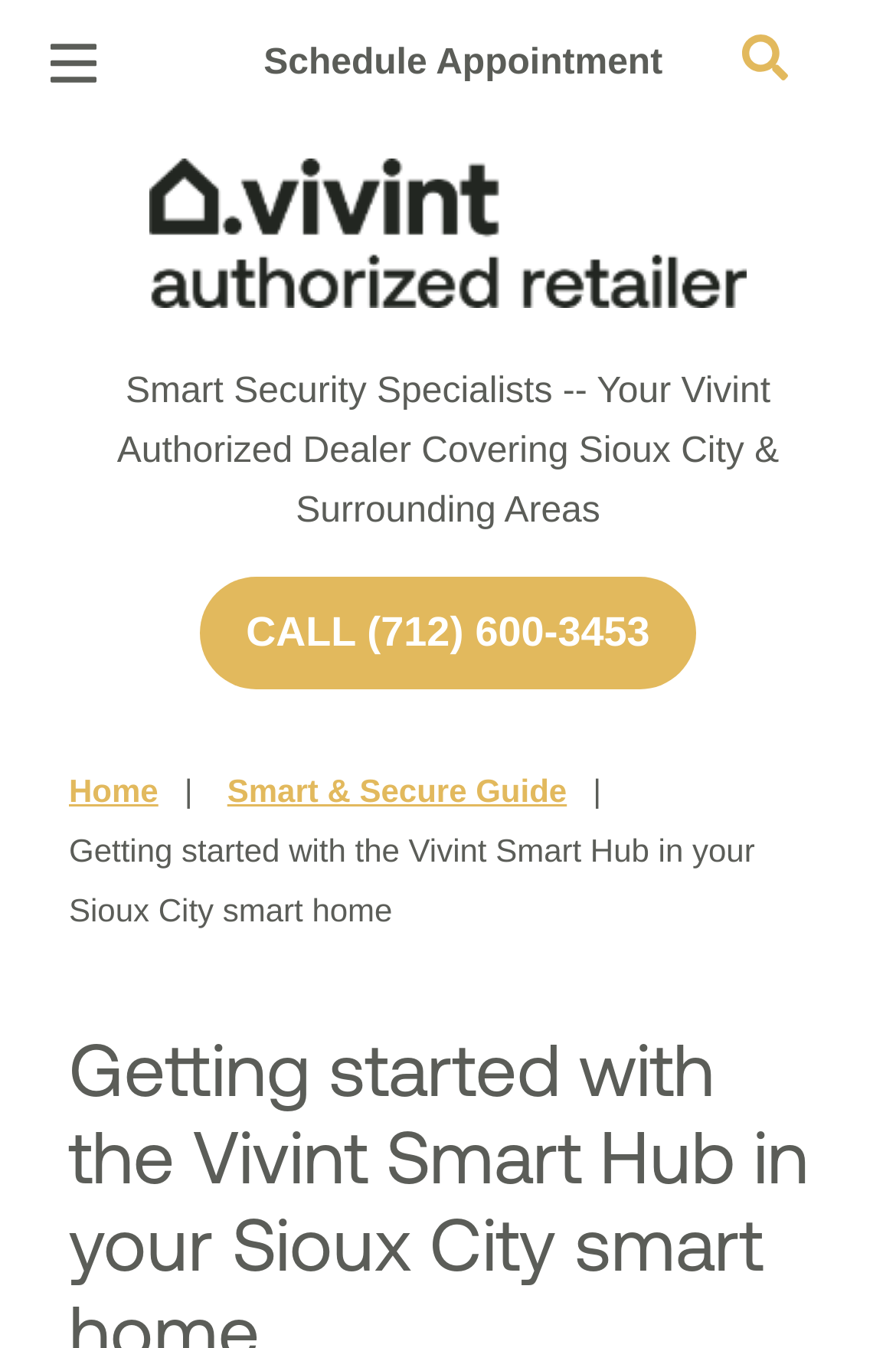Provide the bounding box for the UI element matching this description: "aria-label="Open Menu"".

[0.055, 0.026, 0.107, 0.066]